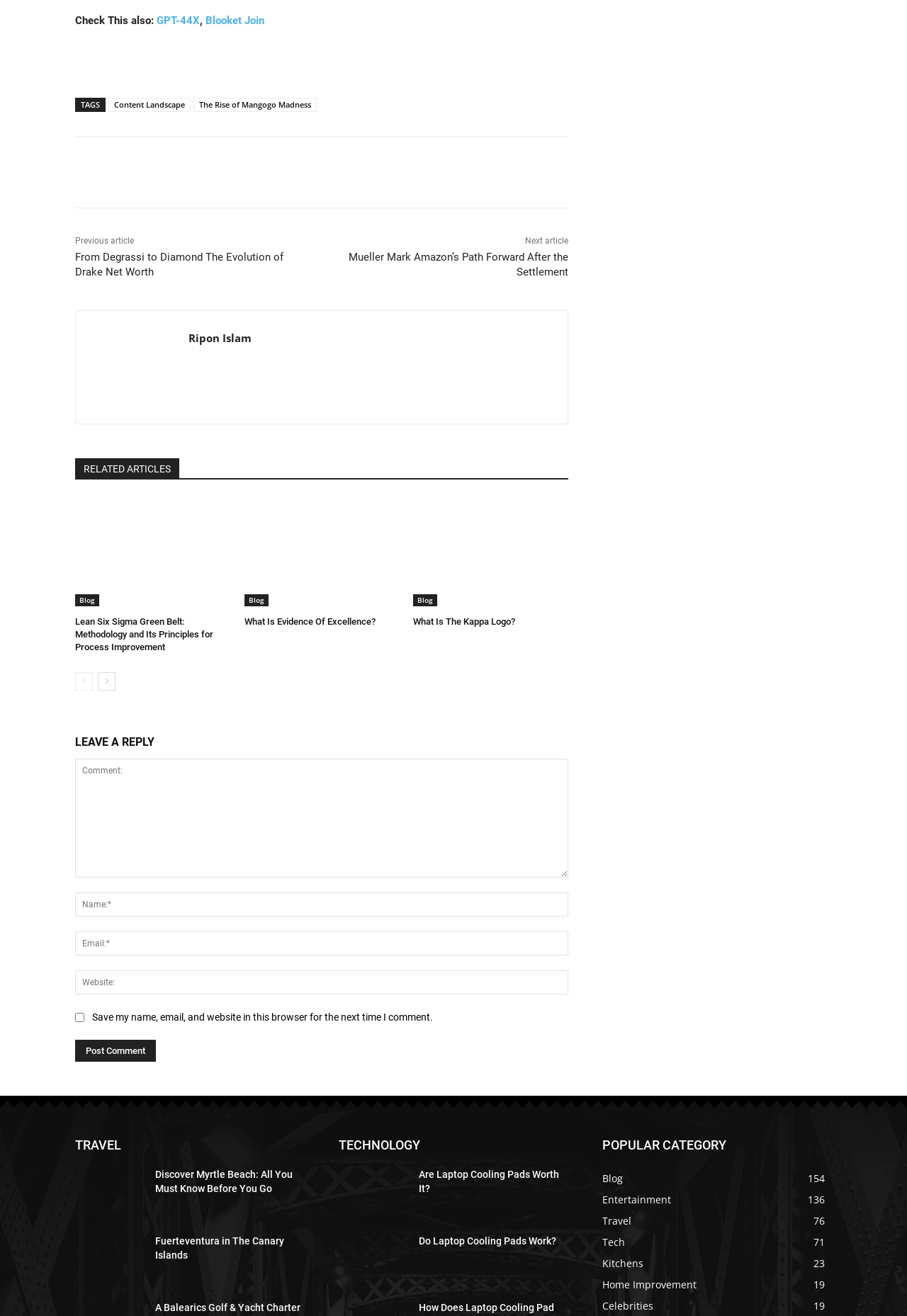Pinpoint the bounding box coordinates for the area that should be clicked to perform the following instruction: "Click on the 'Discover Myrtle Beach: All You Must Know Before You Go' link".

[0.083, 0.888, 0.159, 0.924]